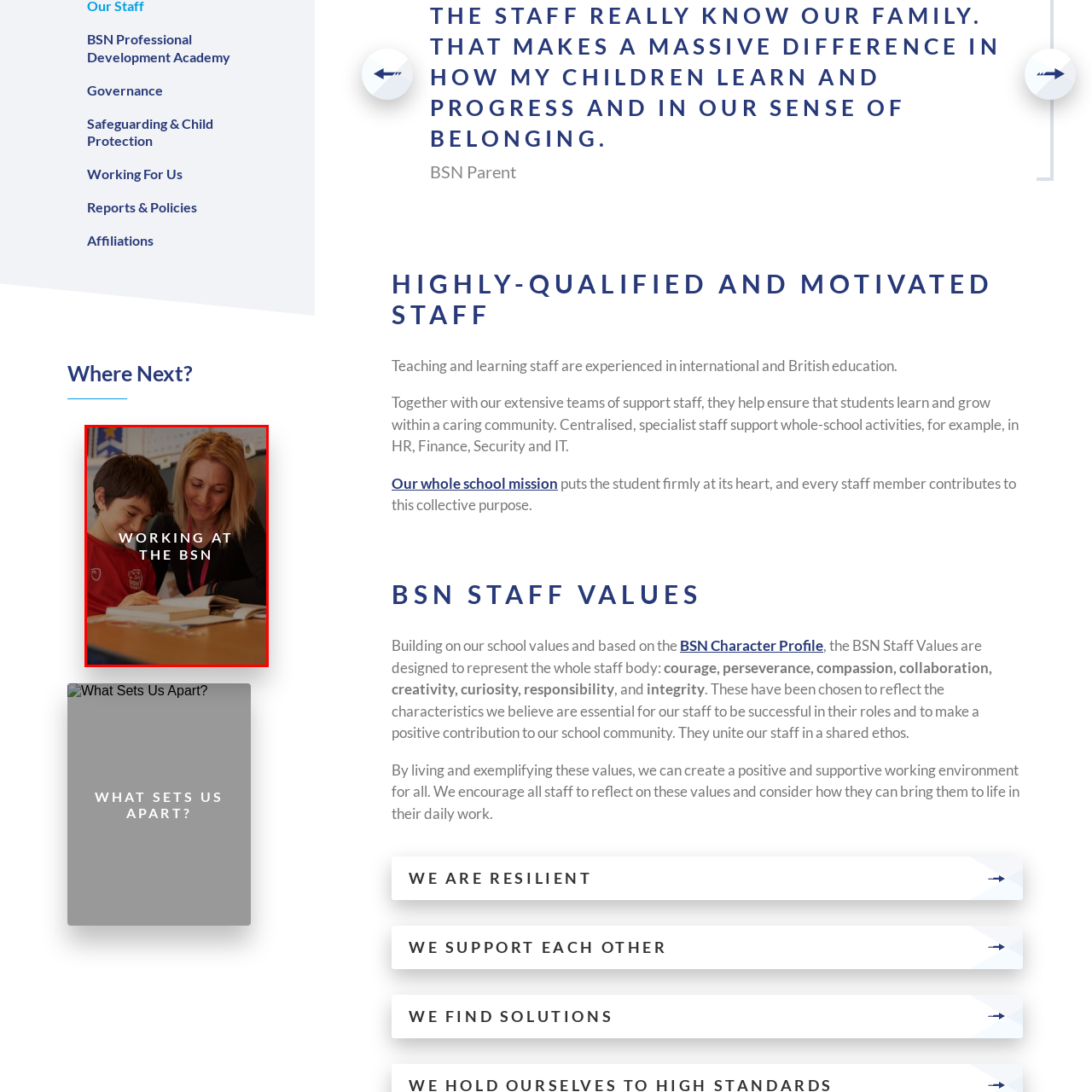Generate a comprehensive caption for the image section marked by the red box.

The image showcases a warm and engaging moment in a classroom setting at the British School in The Netherlands (BSN). A smiling teacher is working closely with a young boy, who is focused on an open book in front of them. This scene emphasizes the supportive and interactive learning environment at BSN, where educators and students collaborate to foster a love of learning. The text overlay reads "WORKING AT THE BSN," highlighting the school's commitment to nurturing both the academic and personal growth of its students within a vibrant community. The atmosphere reflects a sense of belonging and dedication to educational excellence.